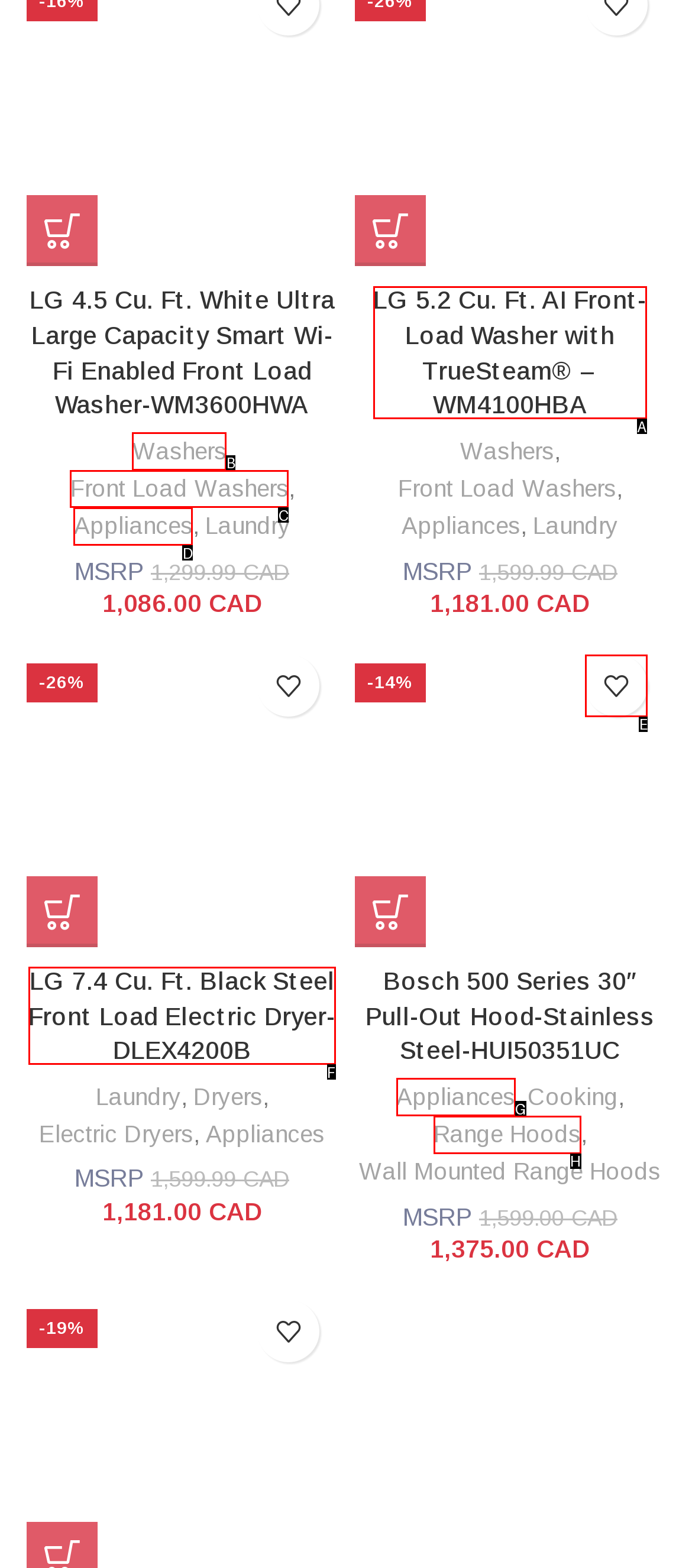Identify the HTML element that corresponds to the following description: Range Hoods. Provide the letter of the correct option from the presented choices.

H